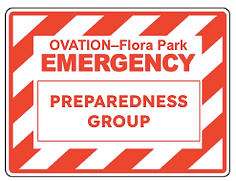Based on the image, please respond to the question with as much detail as possible:
What is the focus of the group?

The sign clearly indicates that the group's focus is on promoting safety and readiness within the community, as evident from the phrase 'PREPAREDNESS GROUP' written below 'EMERGENCY'.